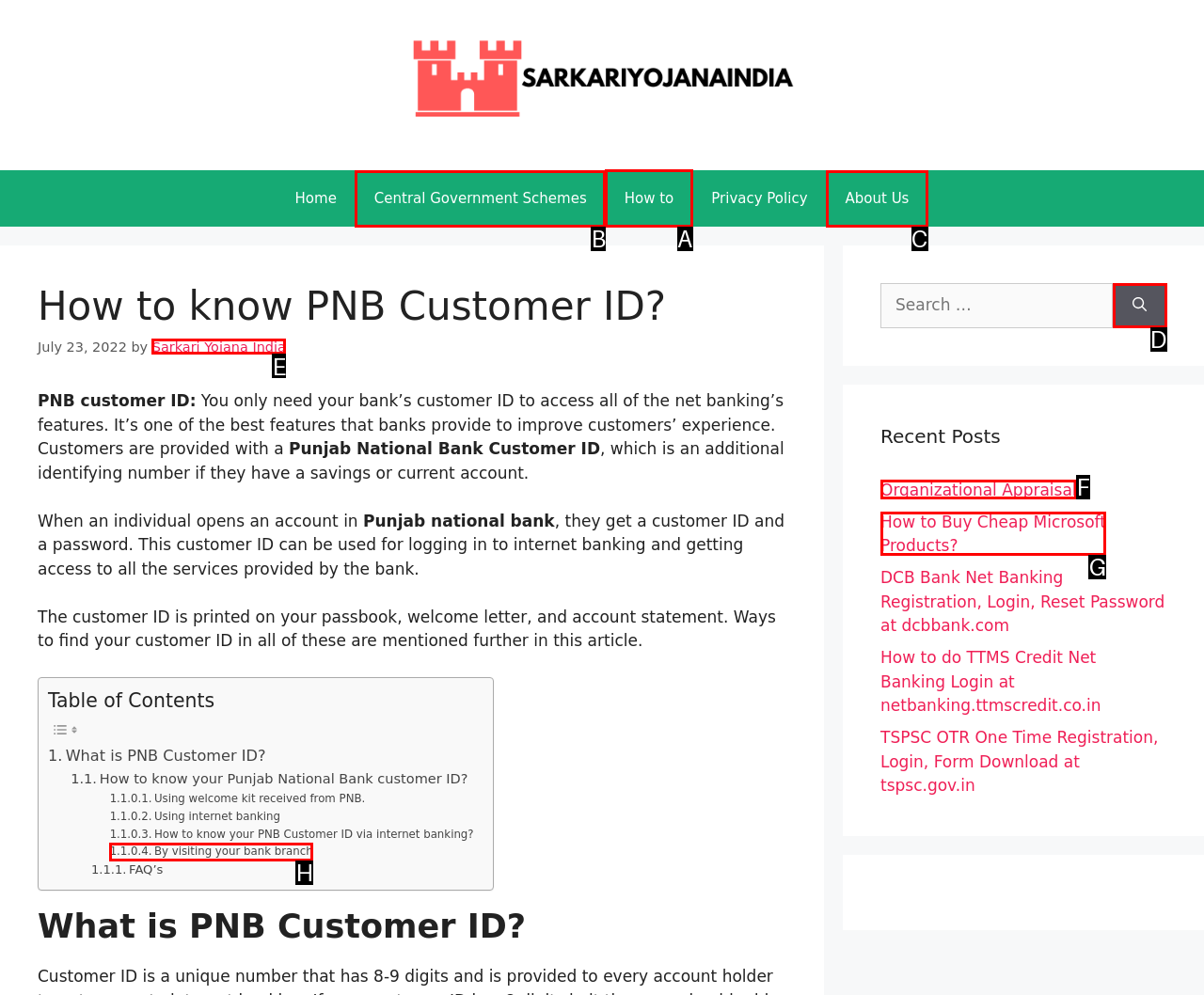Determine the HTML element to click for the instruction: Click on the 'How to know PNB Customer ID?' link.
Answer with the letter corresponding to the correct choice from the provided options.

A